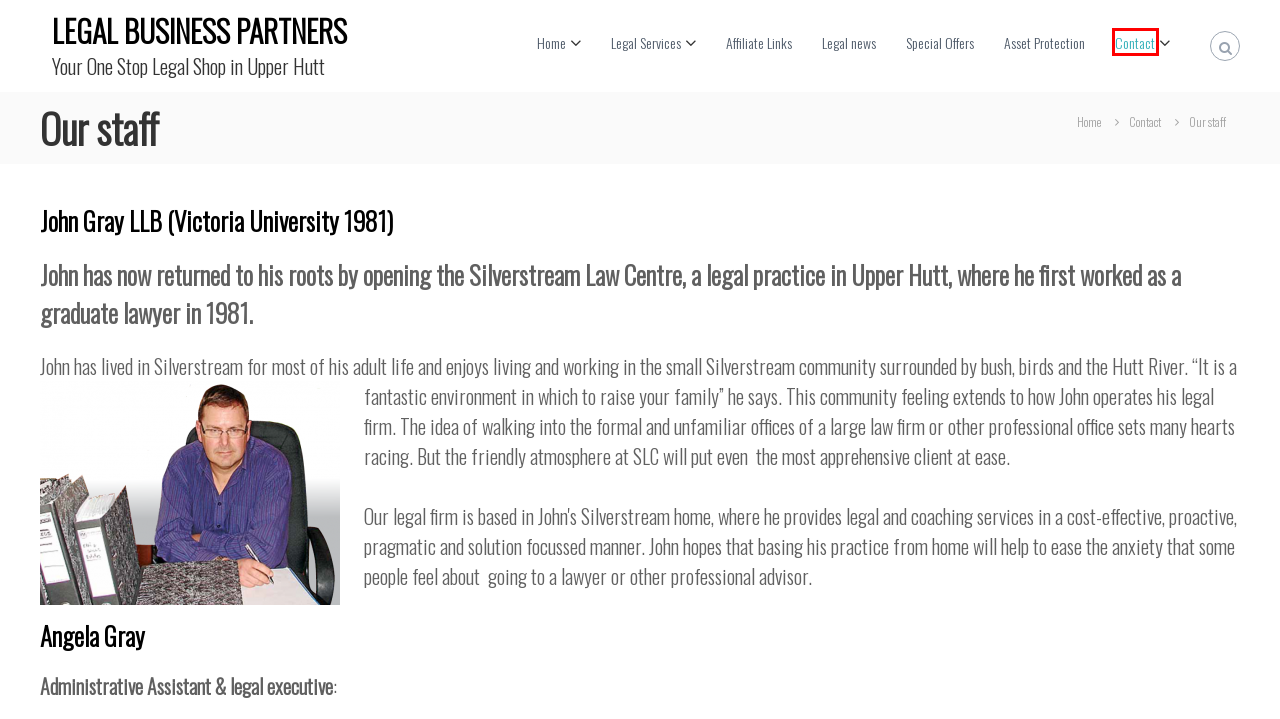Provided is a screenshot of a webpage with a red bounding box around an element. Select the most accurate webpage description for the page that appears after clicking the highlighted element. Here are the candidates:
A. Special Offers - Legal Business Partners
B. Home - Legal Business Partners | Upper Hutt Lawyers
C. Contact - Legal Business Partners
D. Legal news - Legal Business Partners
E. Asset Protection - Legal Business Partners
F. Legal Services - Legal Business Partners
G. Affiliate Links - Legal Business Partners
H. Blog Tool, Publishing Platform, and CMS – WordPress.org

C